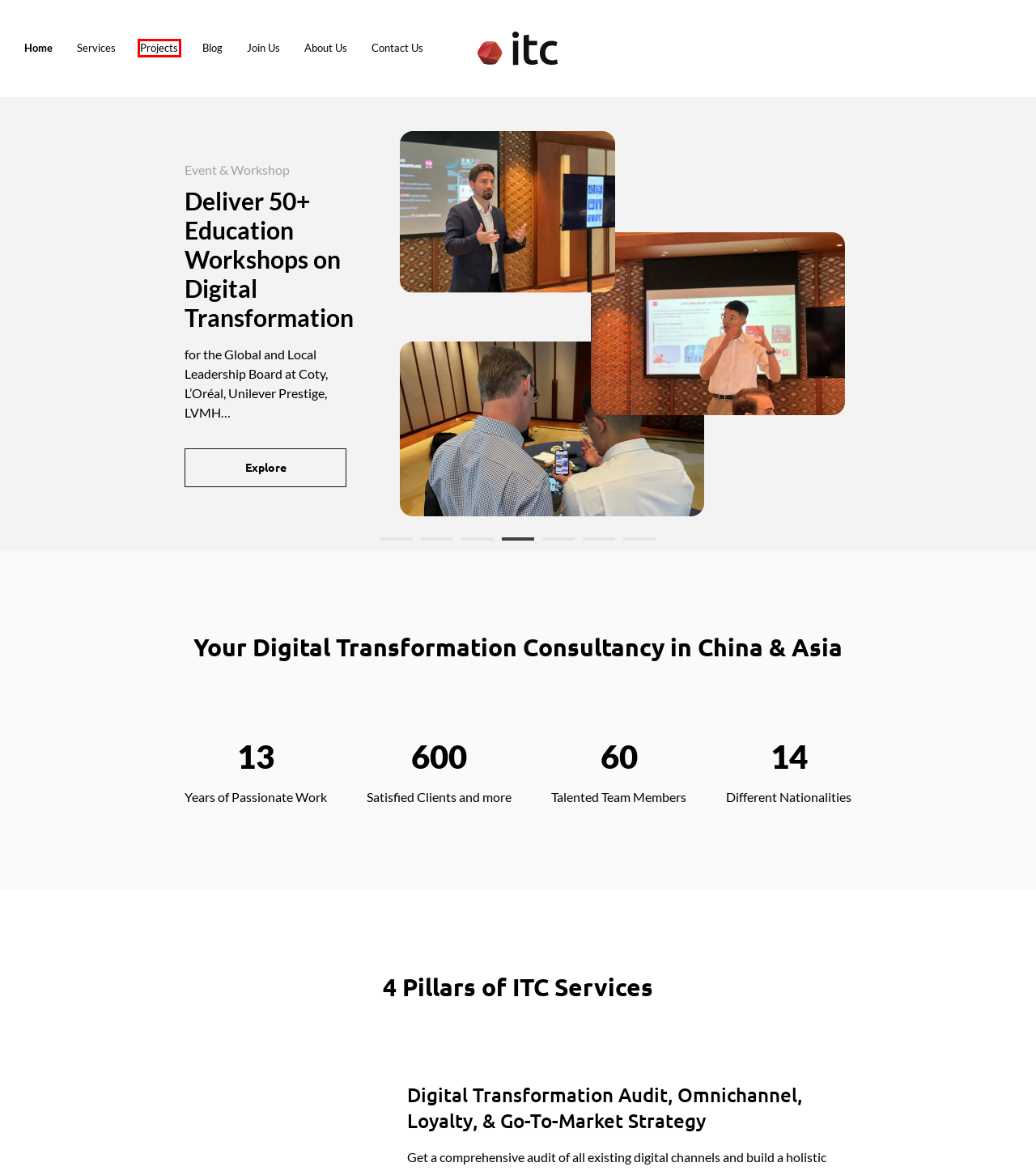Provided is a screenshot of a webpage with a red bounding box around an element. Select the most accurate webpage description for the page that appears after clicking the highlighted element. Here are the candidates:
A. Latest Job Openings at a Top Digital Agency in Shanghai - ITC
B. Your Trusted China Digital Agency - Contact Us - ITC
C. How Salesforce China & Alibaba Help Elevate Customer Experiences - ITC
D. About Us - ITC
E. Digital Transformation, WeChat and China e-Commerce Blog
F. Digital Transformation Services in China, APAC, and Globally - ITC
G. Why Brands Need to Fortify CRM in China in 2024? - ITC
H. Insightful China Digital Transformation Case Studies - ITC

H